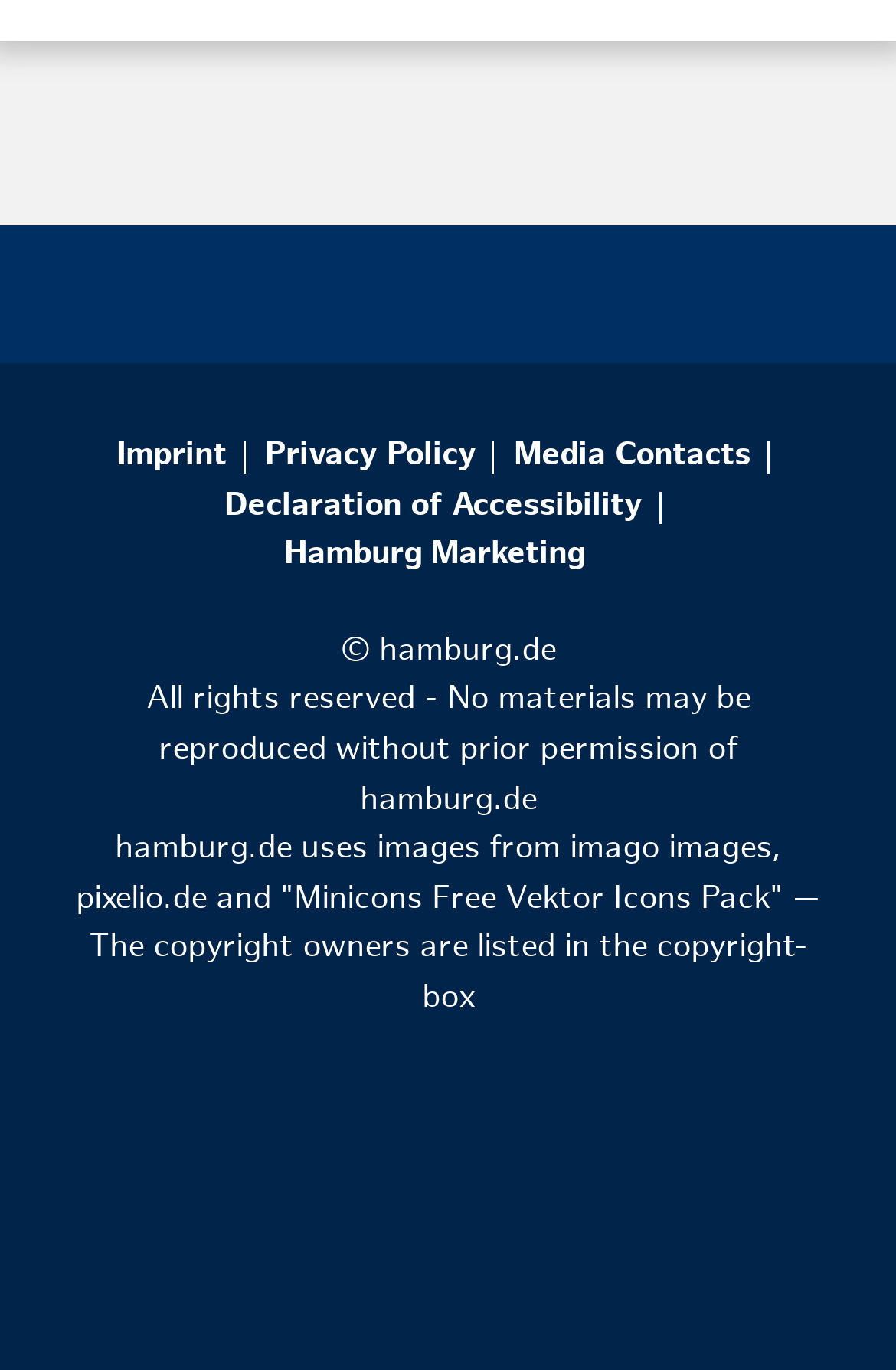What is the name of the website?
From the details in the image, answer the question comprehensively.

The answer can be found by looking at the StaticText element '© hamburg.de' which indicates that the website is hamburg.de.